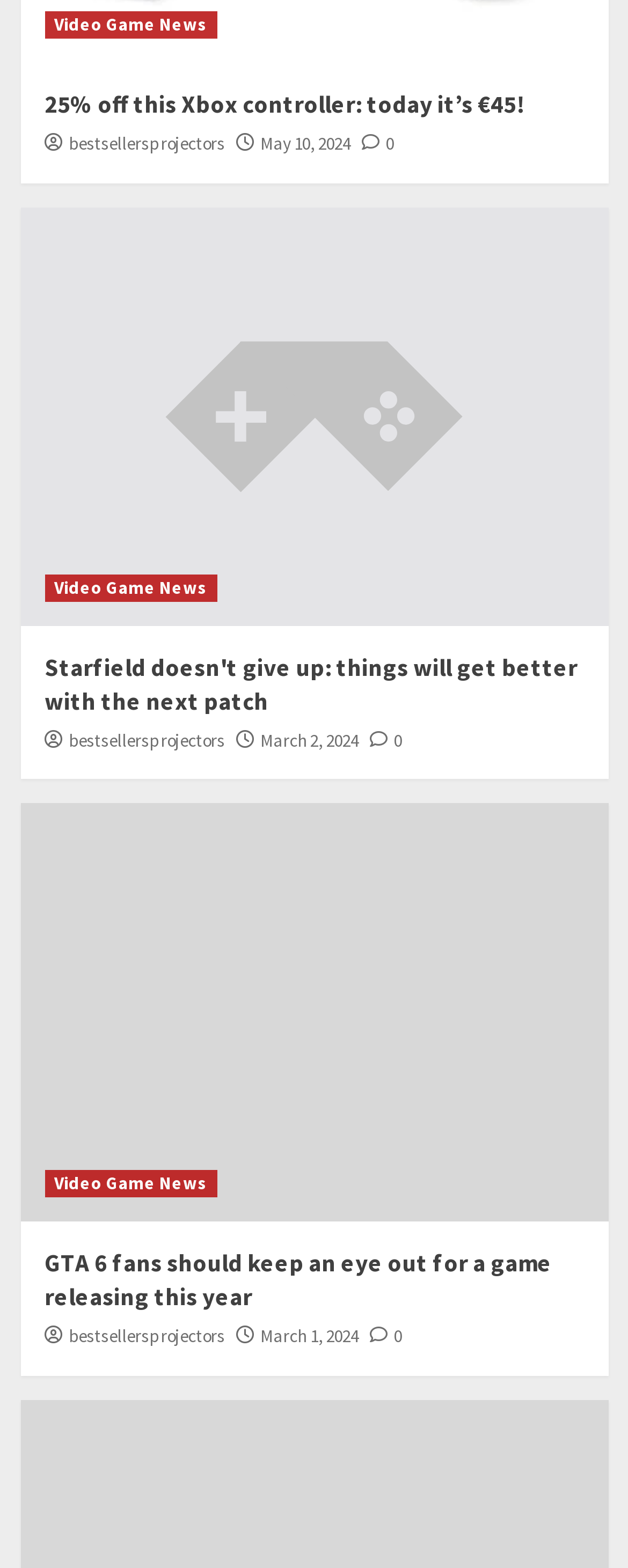Please answer the following question using a single word or phrase: 
How many links are below each news article?

3